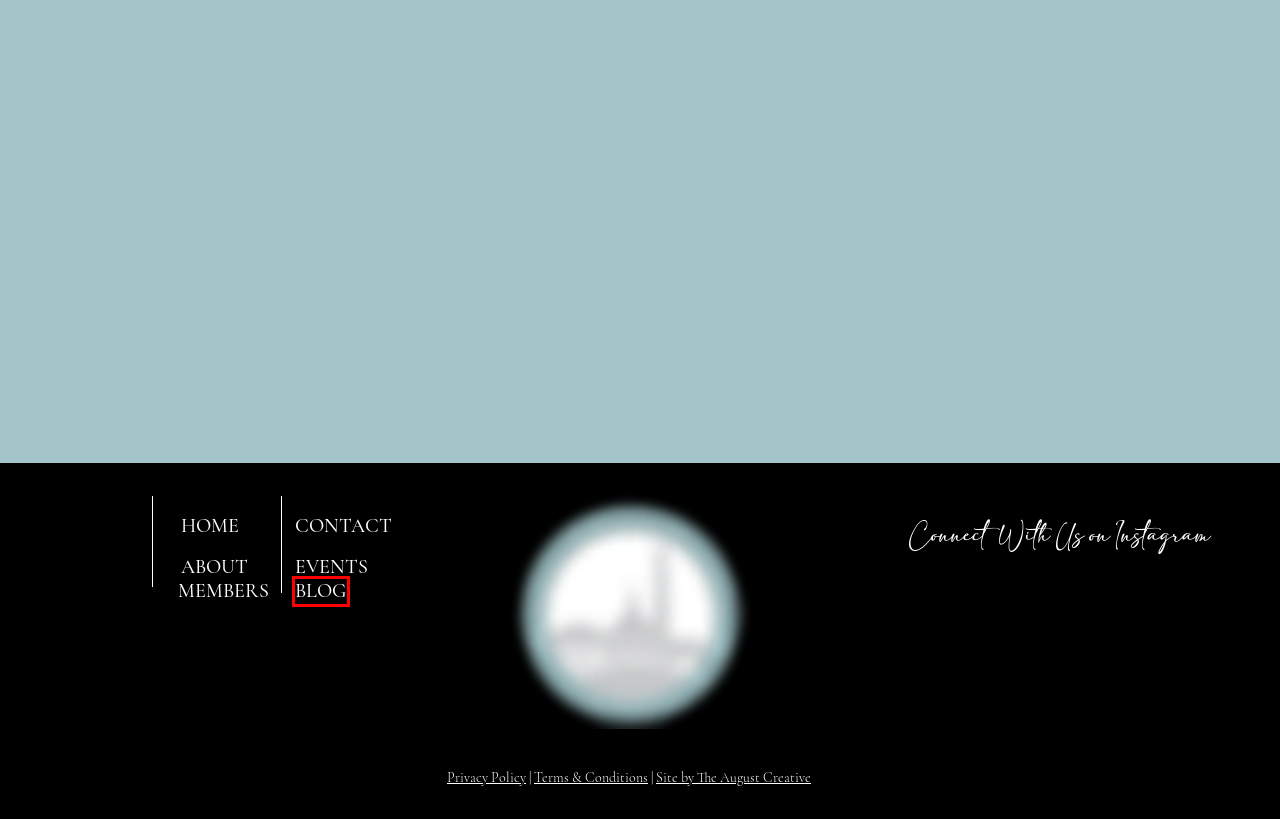Given a screenshot of a webpage with a red rectangle bounding box around a UI element, select the best matching webpage description for the new webpage that appears after clicking the highlighted element. The candidate descriptions are:
A. MEETINGS & EVENTS | Association of Wedding Professionals
B. ABOUT | Association of Wedding Professionals
C. HOME | Association of Wedding Professionals
D. OUR COMMUNITY | Association of Wedding Professionals
E. Privacy Policy | AWP
F. CONTACT | Association of Wedding Professionals
G. Terms & Conditions | AWP
H. BLOG: THE AISLE RUNNER | Association of Wedding Professionals

H